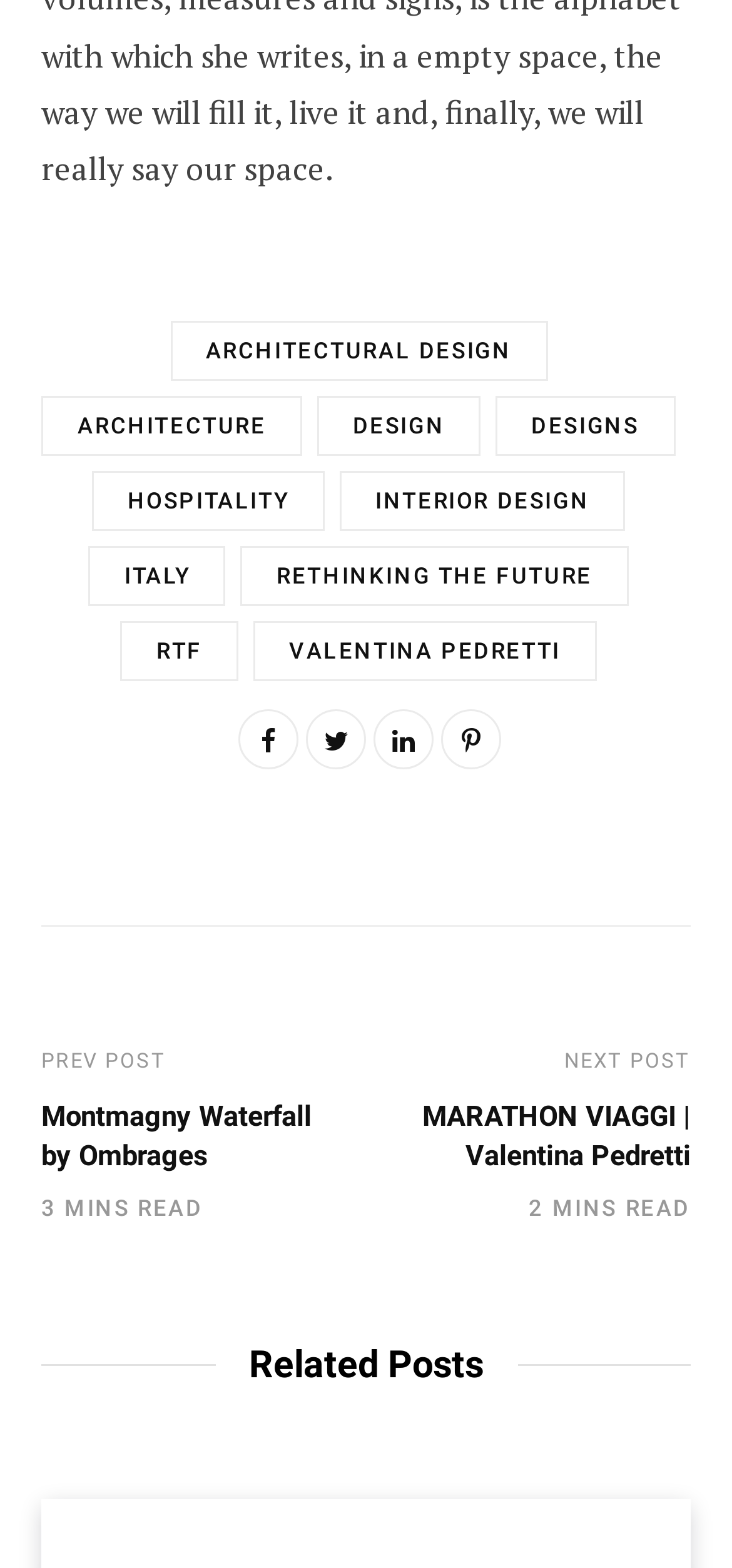Identify the bounding box coordinates of the area you need to click to perform the following instruction: "Read about Montmagny Waterfall by Ombrages".

[0.056, 0.701, 0.426, 0.747]